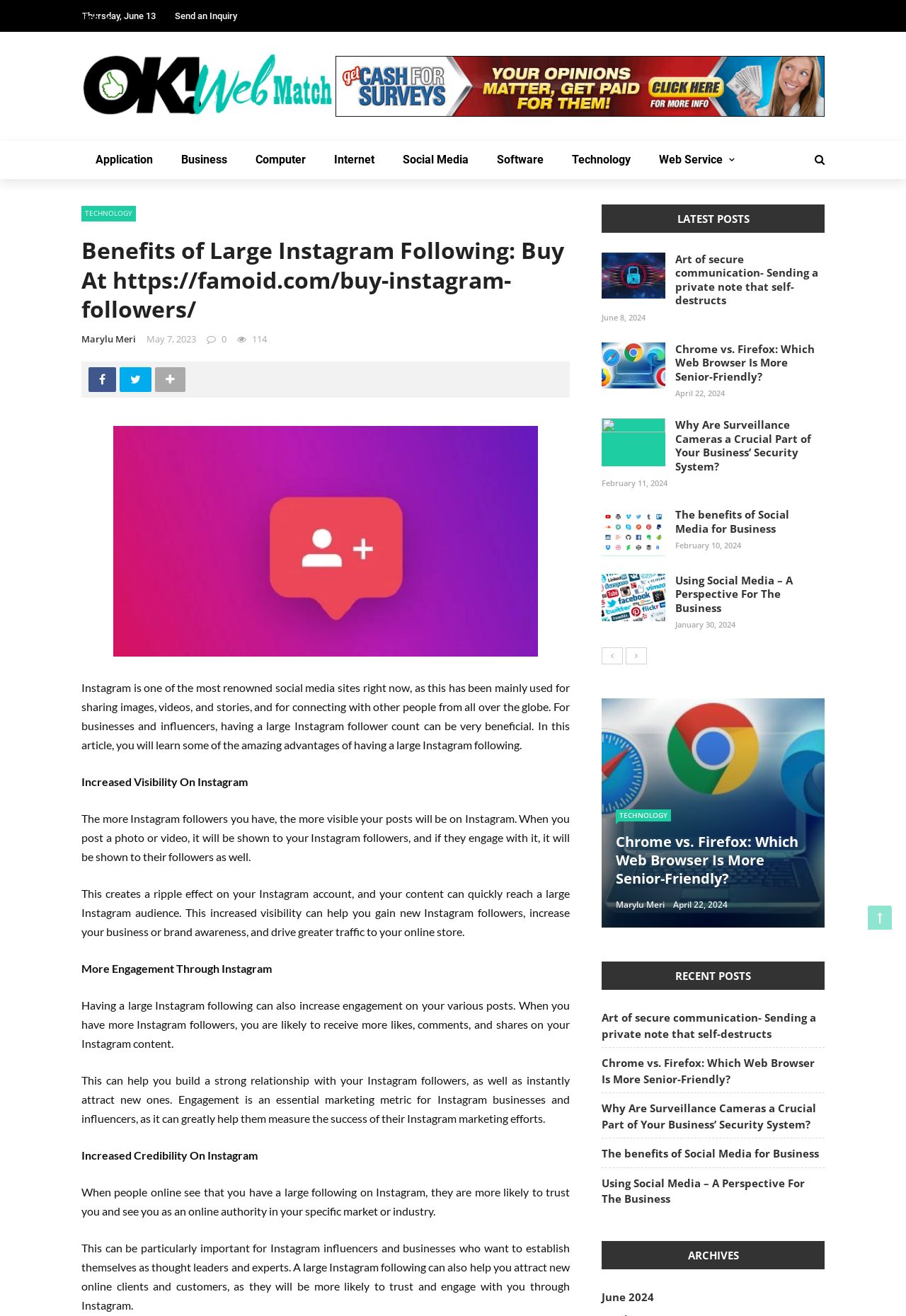What are the benefits of having a large Instagram following?
Utilize the image to construct a detailed and well-explained answer.

According to the webpage, having a large Instagram following can increase visibility on the platform, lead to more engagement on posts, and establish credibility as an online authority in a specific market or industry.